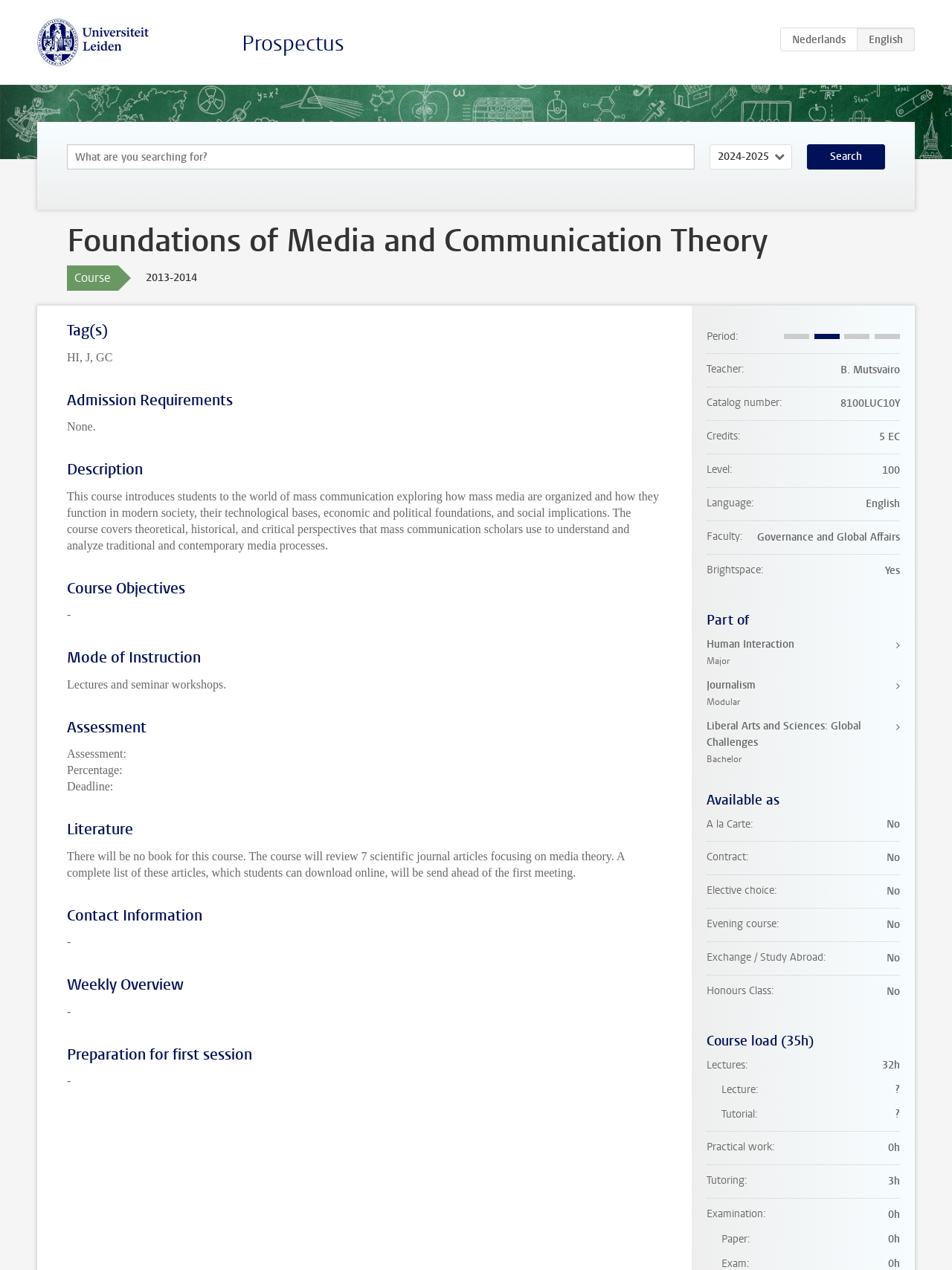Bounding box coordinates are specified in the format (top-left x, top-left y, bottom-right x, bottom-right y). All values are floating point numbers bounded between 0 and 1. Please provide the bounding box coordinate of the region this sentence describes: Human Interaction Major

[0.742, 0.501, 0.945, 0.527]